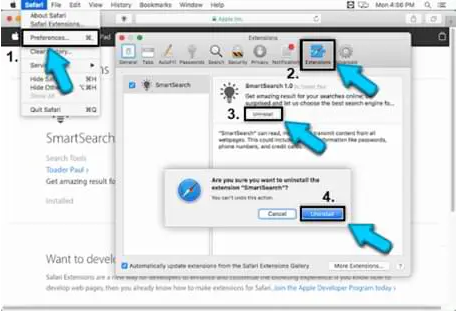Convey a detailed narrative of what is depicted in the image.

The image illustrates a step-by-step process for removing the AssetFrame extension from the Safari browser. It prominently features the Safari interface, with four steps clearly indicated through numbered arrows. The first arrow points towards the "Preferences" option in the Safari menu, emphasizing that users should begin by selecting this to access their browser settings. The subsequent arrows guide users to the "Extensions" tab, directing attention to the AssetFrame-related extensions displayed in the window. The third step indicates selecting the extension and prompts the user with a confirmation message asking if they wish to uninstall it. The final arrow highlights the "Uninstall" button, indicating the completion of the removal process. This visual guide is aimed at helping users eliminate unwanted browser extensions effectively.